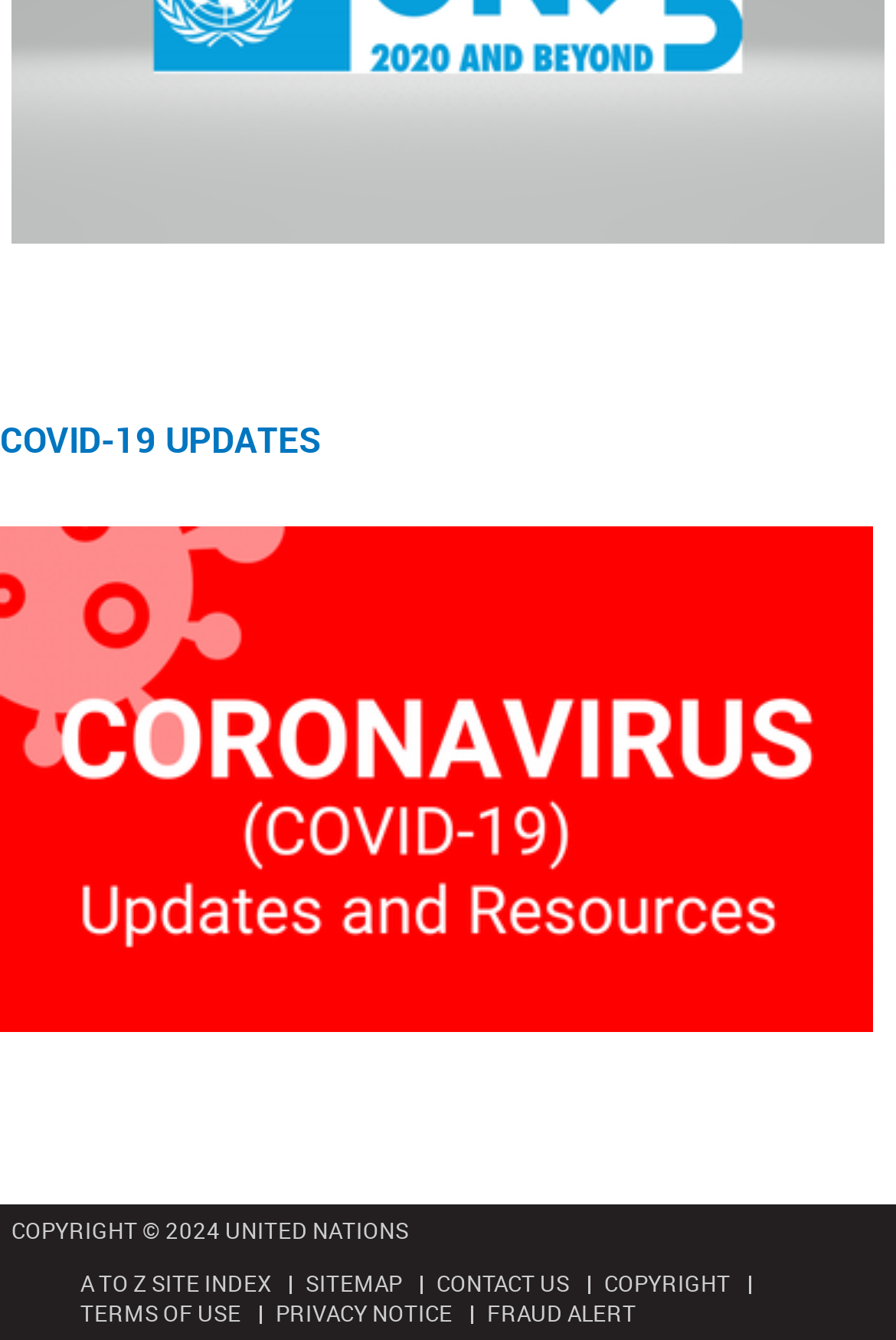Give a one-word or short-phrase answer to the following question: 
What is the name of the initiative launched by the Secretary-General?

UN75